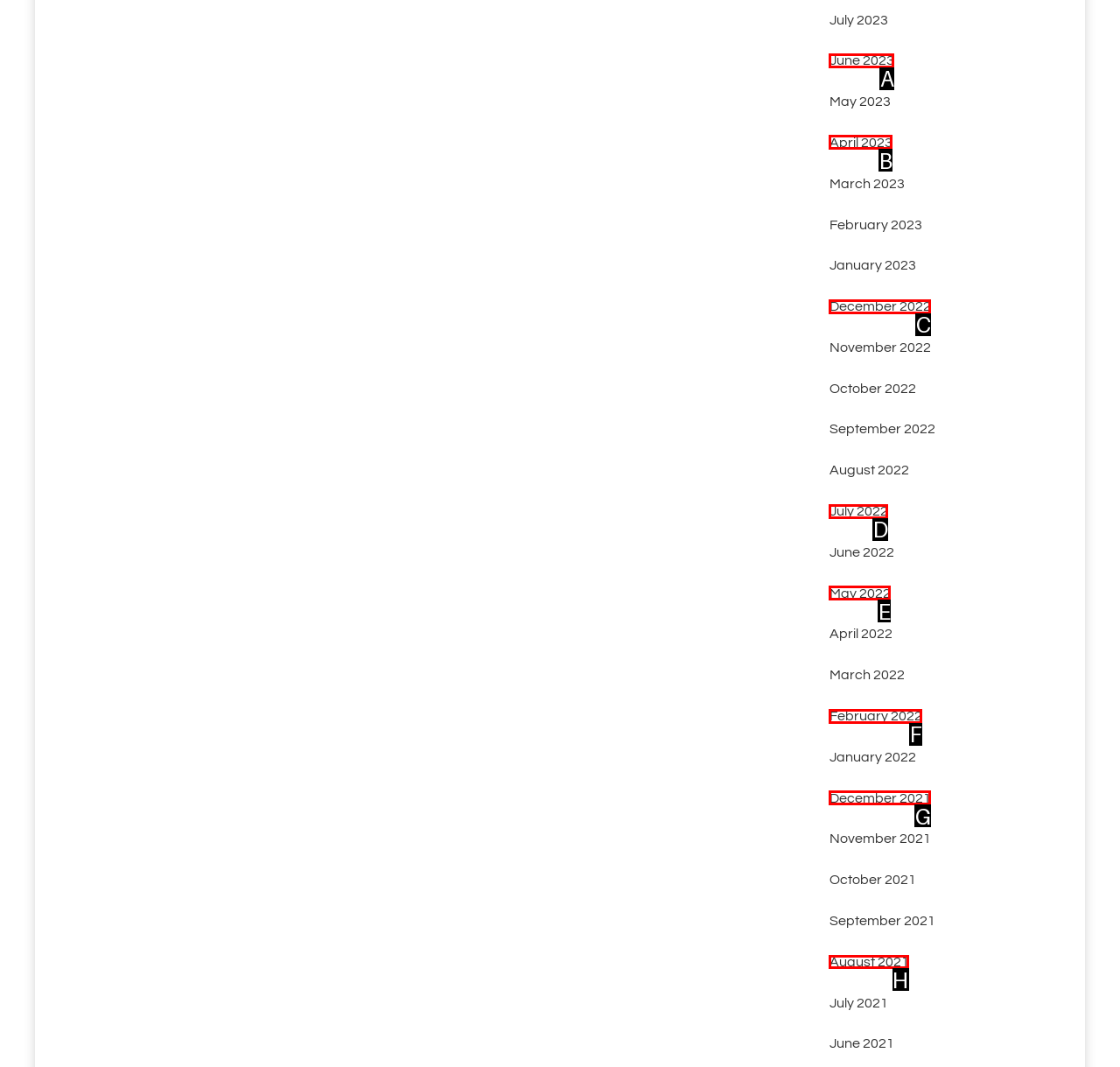Which lettered option should be clicked to perform the following task: access August 2021
Respond with the letter of the appropriate option.

H